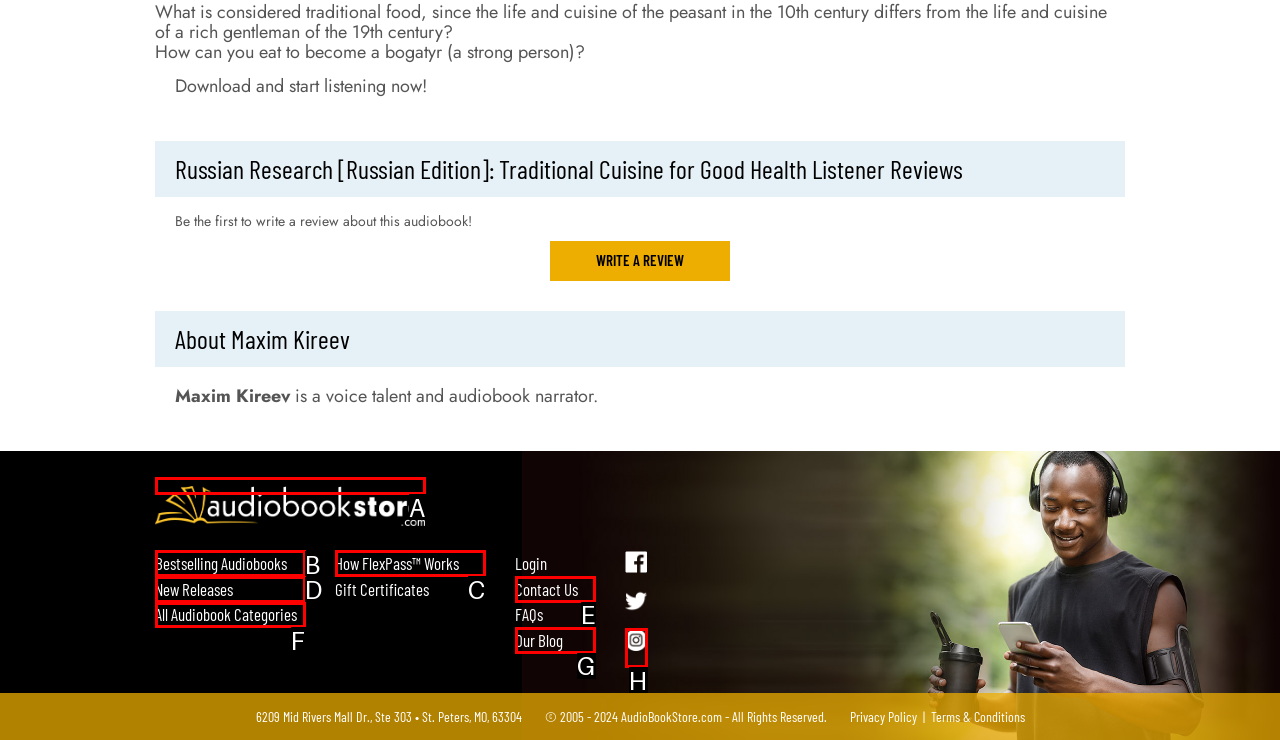Determine which option fits the element description: title="Follow AudiobookStore.com on Instagram"
Answer with the option’s letter directly.

H